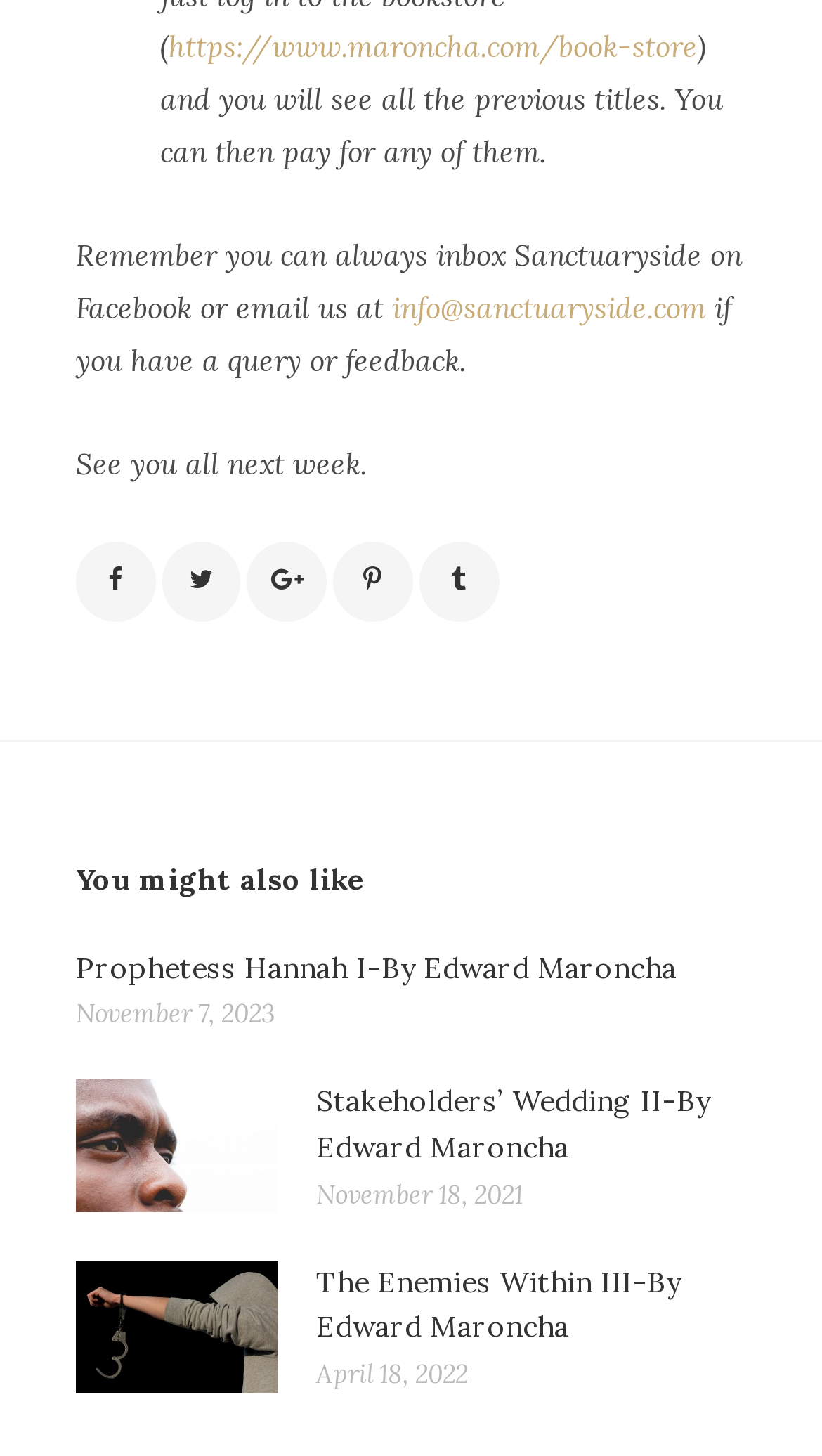Locate the bounding box coordinates of the segment that needs to be clicked to meet this instruction: "check Stakeholders’ Wedding II book".

[0.385, 0.743, 0.864, 0.801]